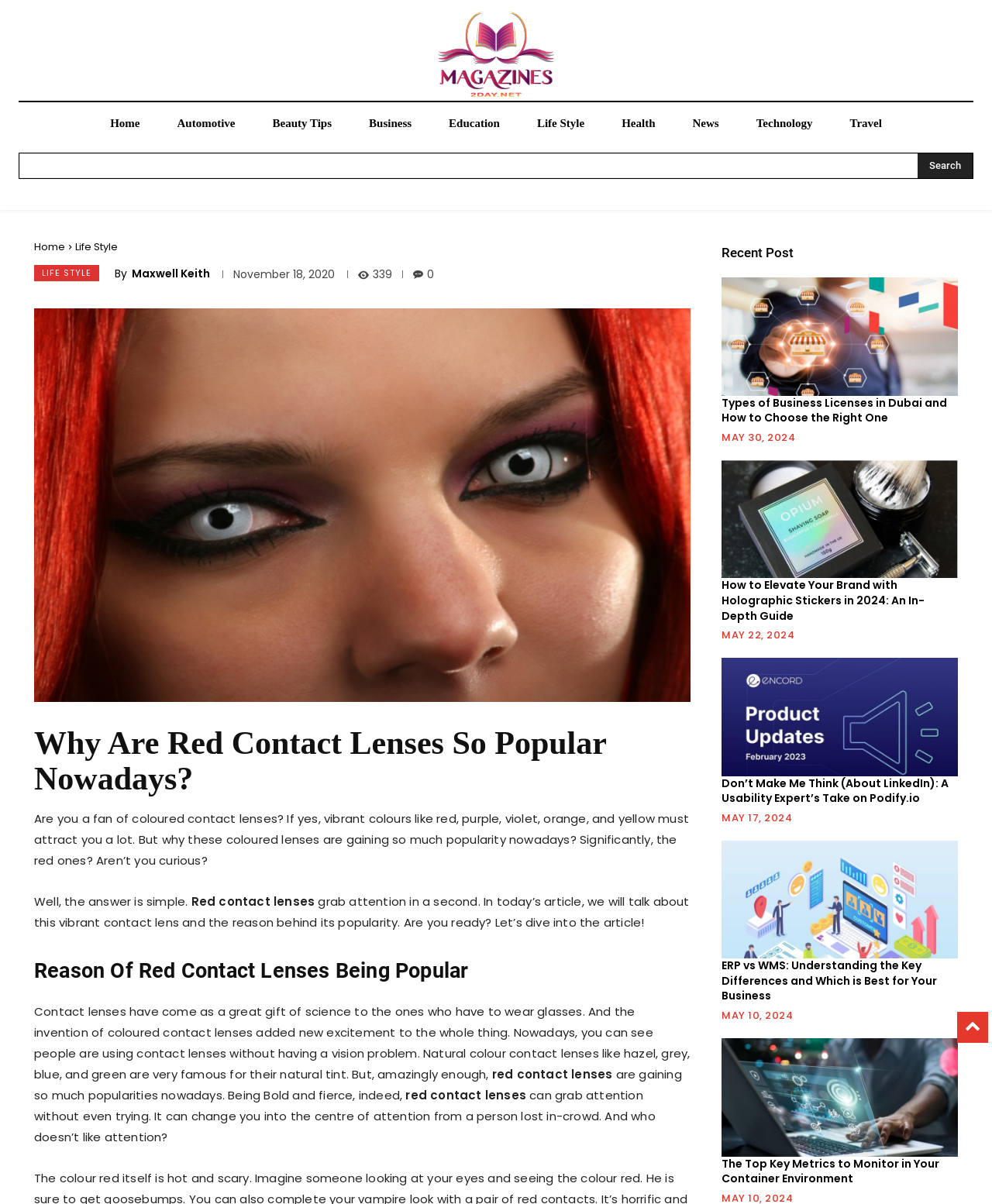Please give the bounding box coordinates of the area that should be clicked to fulfill the following instruction: "Click the 'Search' button". The coordinates should be in the format of four float numbers from 0 to 1, i.e., [left, top, right, bottom].

[0.925, 0.128, 0.98, 0.148]